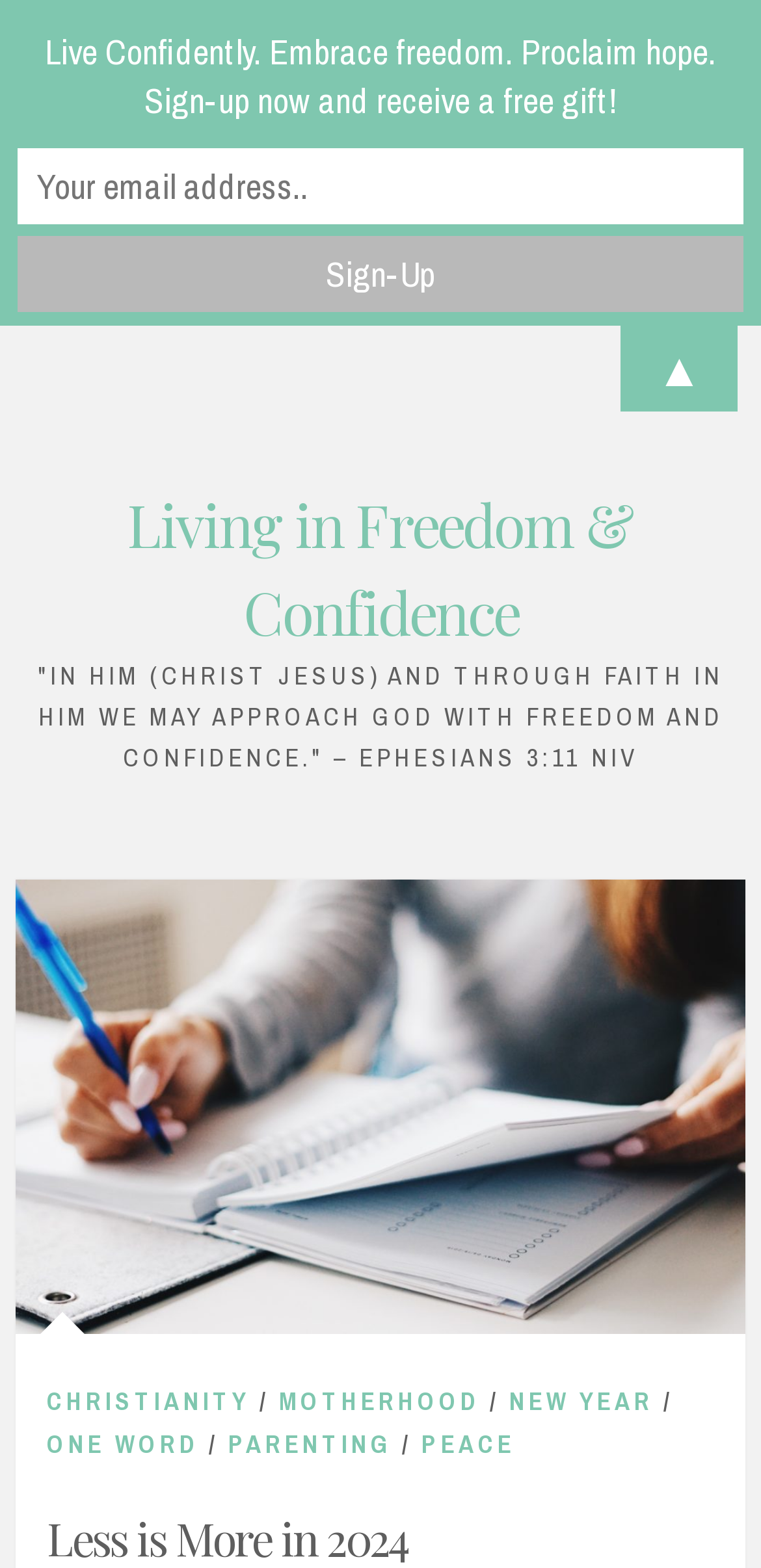Please locate the bounding box coordinates of the region I need to click to follow this instruction: "View site map".

None